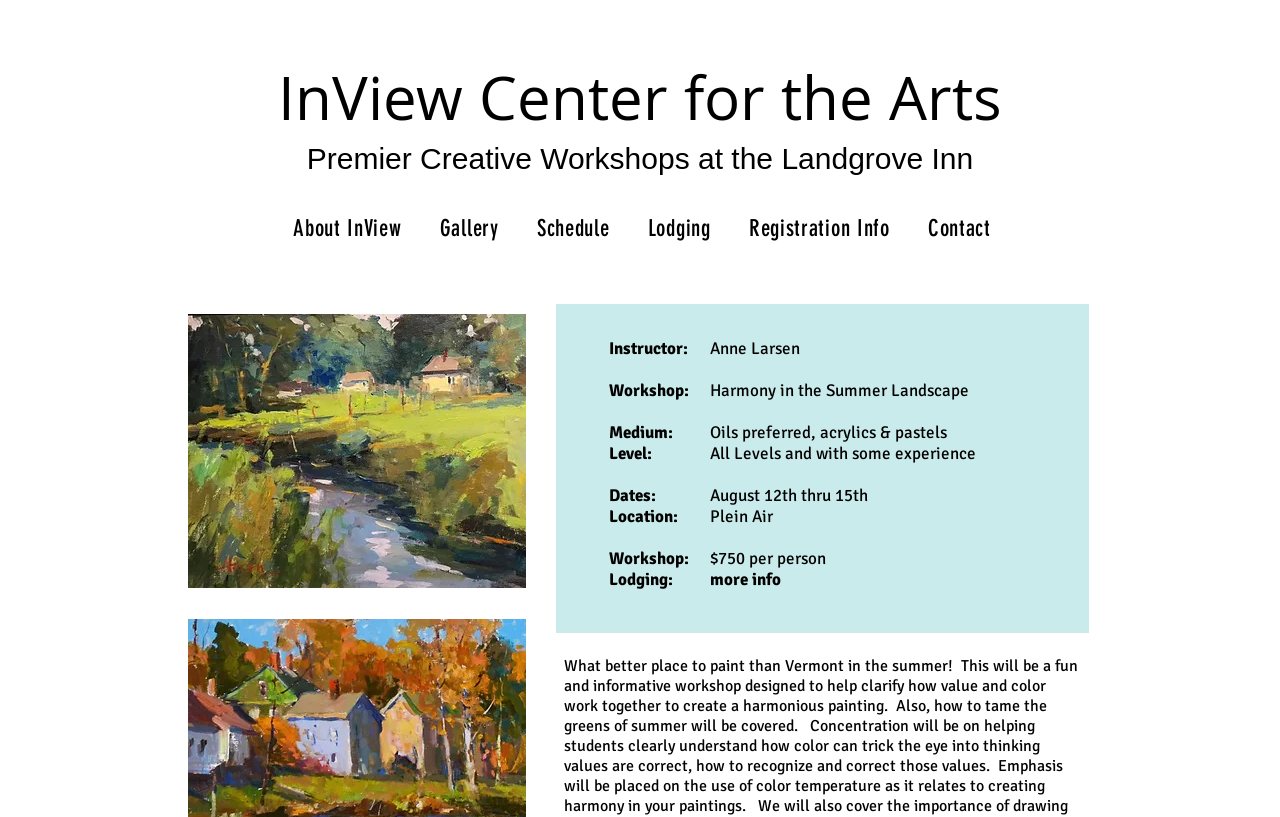Generate a comprehensive description of the webpage.

The webpage appears to be promoting a plein air oil painting workshop led by teaching artist Anne Larsen at the Landgrove Inn. At the top of the page, there is a heading that reads "InView Center for the Arts" with a link to the center's website. Below this, there is another heading that announces "Premier Creative Workshops at the Landgrove Inn".

On the left side of the page, there is a navigation menu with links to various sections of the website, including "About InView", "Gallery", "Schedule", "Lodging", "Registration Info", and "Contact". 

To the right of the navigation menu, there is an image of Anne Larsen's artwork, "Ann Larsen_Summer_11x14_acrylic.jpg". Below the image, there are several sections of text that provide details about the workshop. The first section lists the instructor, workshop title, medium, level, dates, location, and lodging information. The instructor is Anne Larsen, and the workshop is titled "Harmony in the Summer Landscape". The medium is oils, but acrylics and pastels are also welcome. The workshop is open to all levels, but some experience is preferred. The dates are August 12th thru 15th, and the location is the Landgrove Inn, with lodging available.

Below this section, there is a call-to-action link that reads "more info", which likely leads to a page with more detailed information about the workshop.